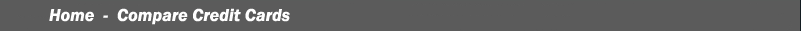Convey a detailed narrative of what is depicted in the image.

The image depicts a header section from a webpage titled "Credit Card Links," located in the context of the site's "Terms and Conditions." This header is set against a dark gray background, featuring a clean, modern font. It signifies a segment dedicated to providing users with links to various credit card options, possibly aimed at facilitating comparisons and selections for financial products. The design emphasizes clarity and accessibility, encouraging users to navigate towards credit card offers and details efficiently.